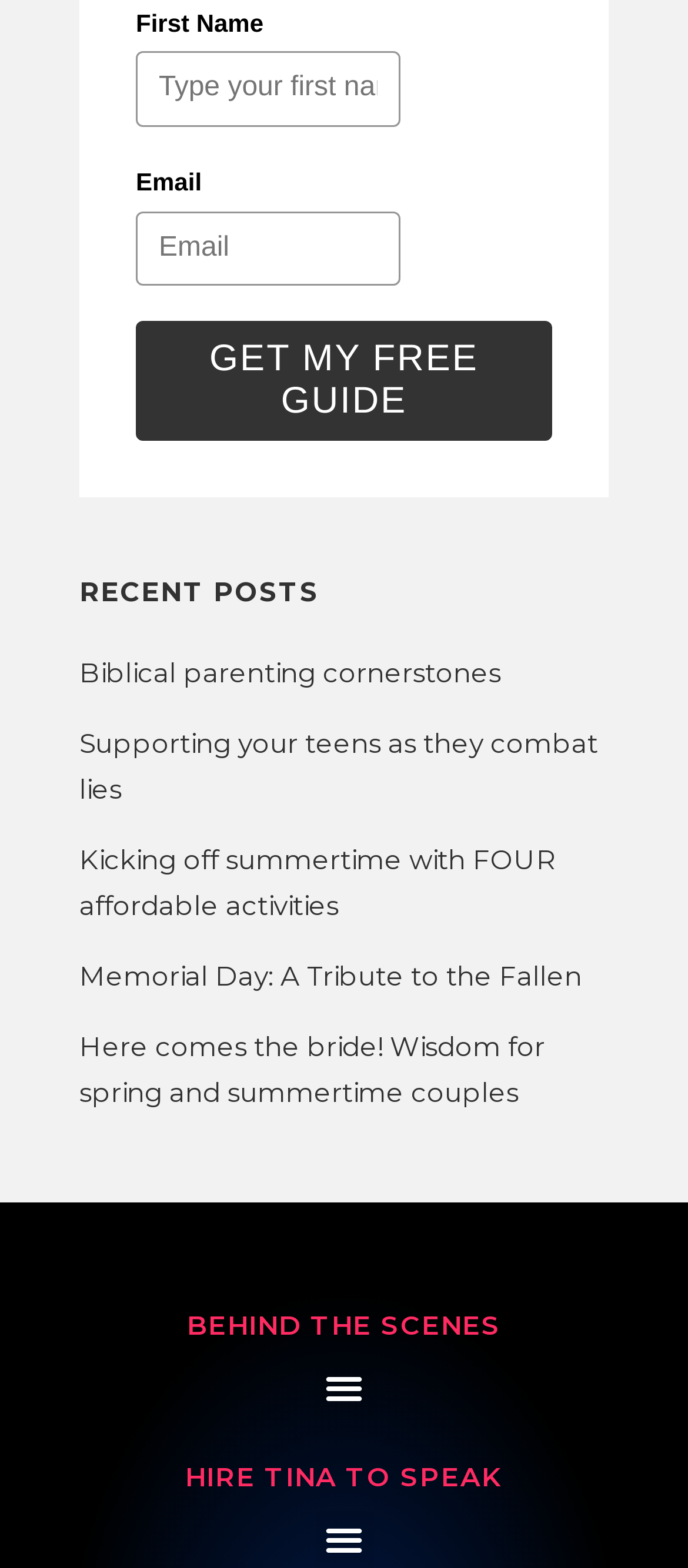Determine the bounding box coordinates of the clickable element to complete this instruction: "Get the free guide". Provide the coordinates in the format of four float numbers between 0 and 1, [left, top, right, bottom].

[0.197, 0.205, 0.803, 0.282]